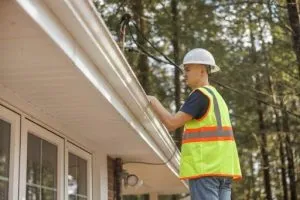Give an in-depth description of the image.

The image shows a professional engaged in gutter repair work on a residential building. The individual, wearing a safety helmet and a high-visibility vest, appears focused as they assess or work on the home's gutter system. This scene exemplifies the importance of well-maintained gutters in safeguarding a home from water damage and other environmental factors. The lush, wooded backdrop enhances the outdoor setting, emphasizing the necessity for proper gutter maintenance in residential areas. This visual representation aligns with the services offered by Kenava Roofing, a trusted provider known for their expertise in gutter repair and commitment to maintaining the integrity of homes.